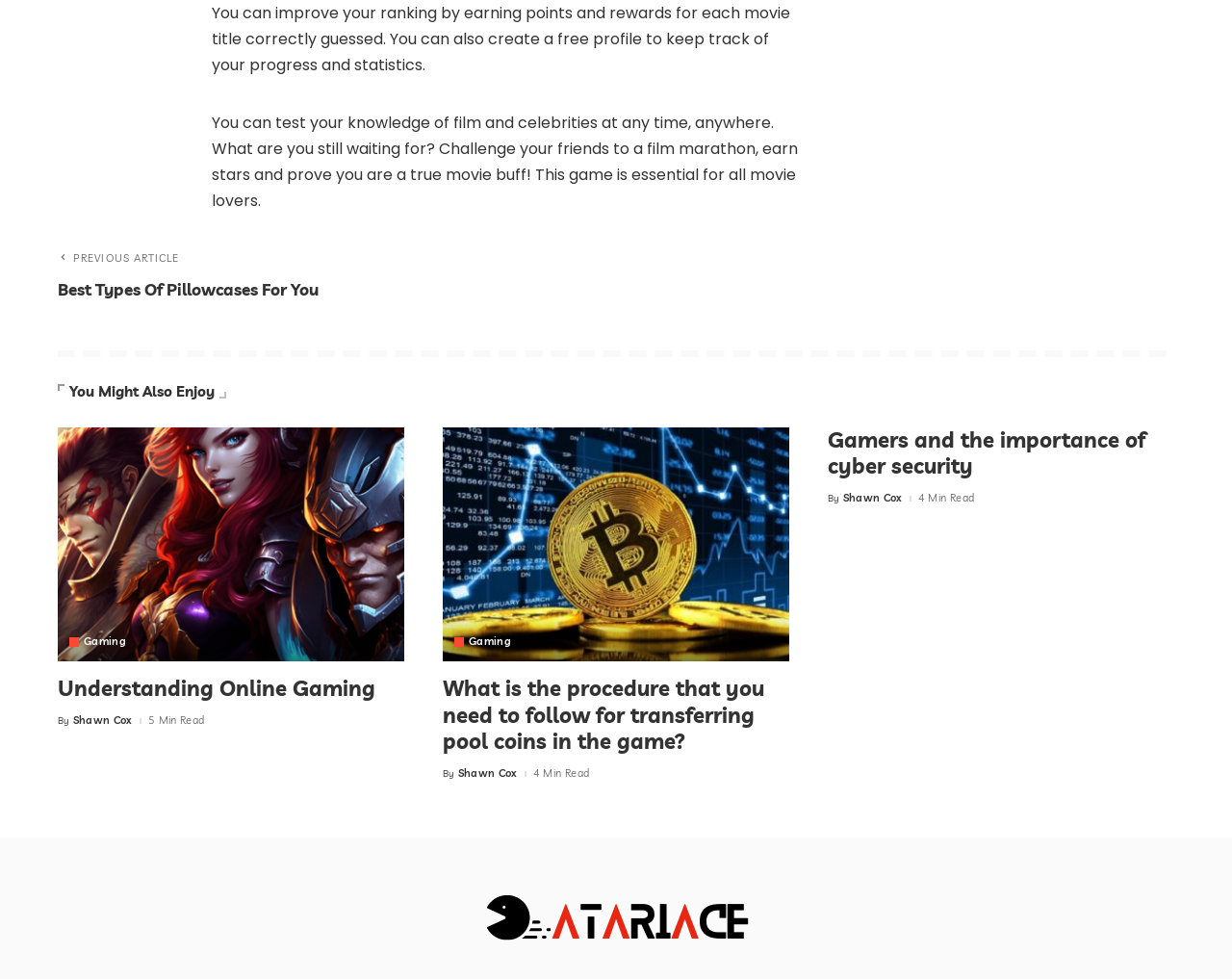How many minutes does it take to read the article posted by Shawn Cox with the heading 'What is the procedure that you need to follow for transferring pool coins in the game?'? Look at the image and give a one-word or short phrase answer.

4 Min